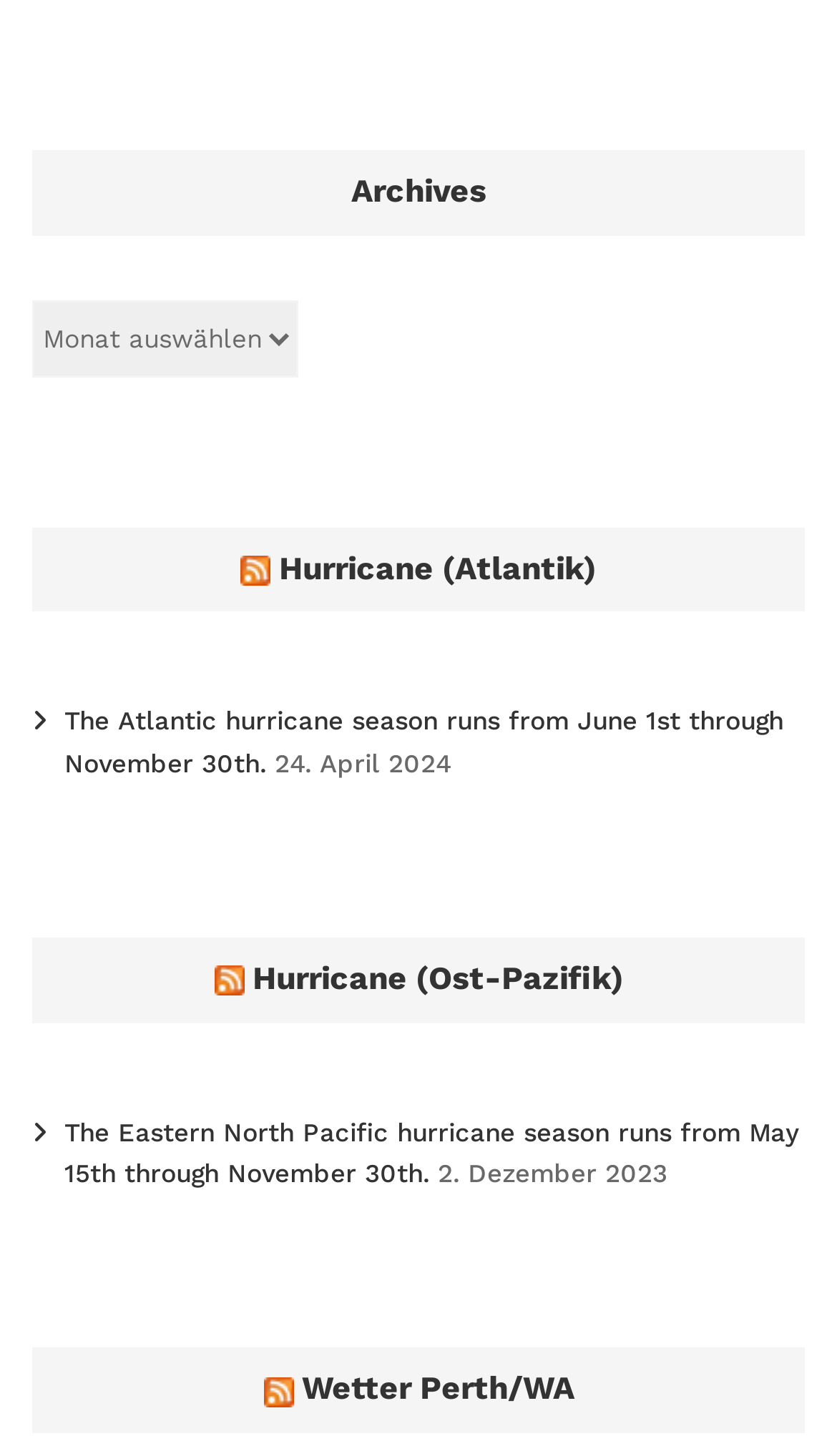Carefully examine the image and provide an in-depth answer to the question: How many RSS links are available?

I counted the number of RSS links on the webpage, which are 'RSS Hurricane (Atlantik)', 'RSS Hurricane (Ost-Pazifik)', and 'RSS Wetter Perth/WA'. Therefore, there are 3 RSS links available.